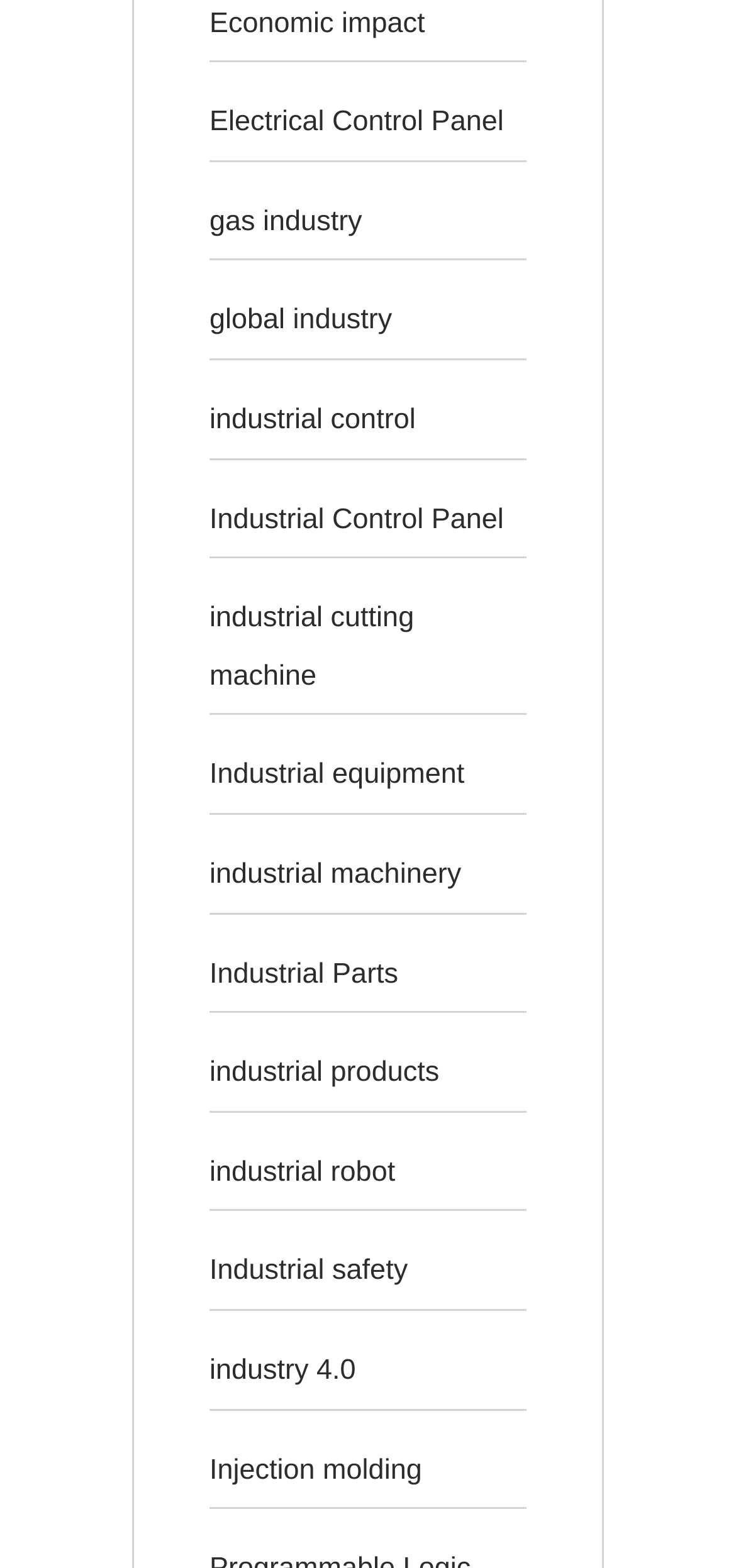How many links are related to industry? Using the information from the screenshot, answer with a single word or phrase.

3